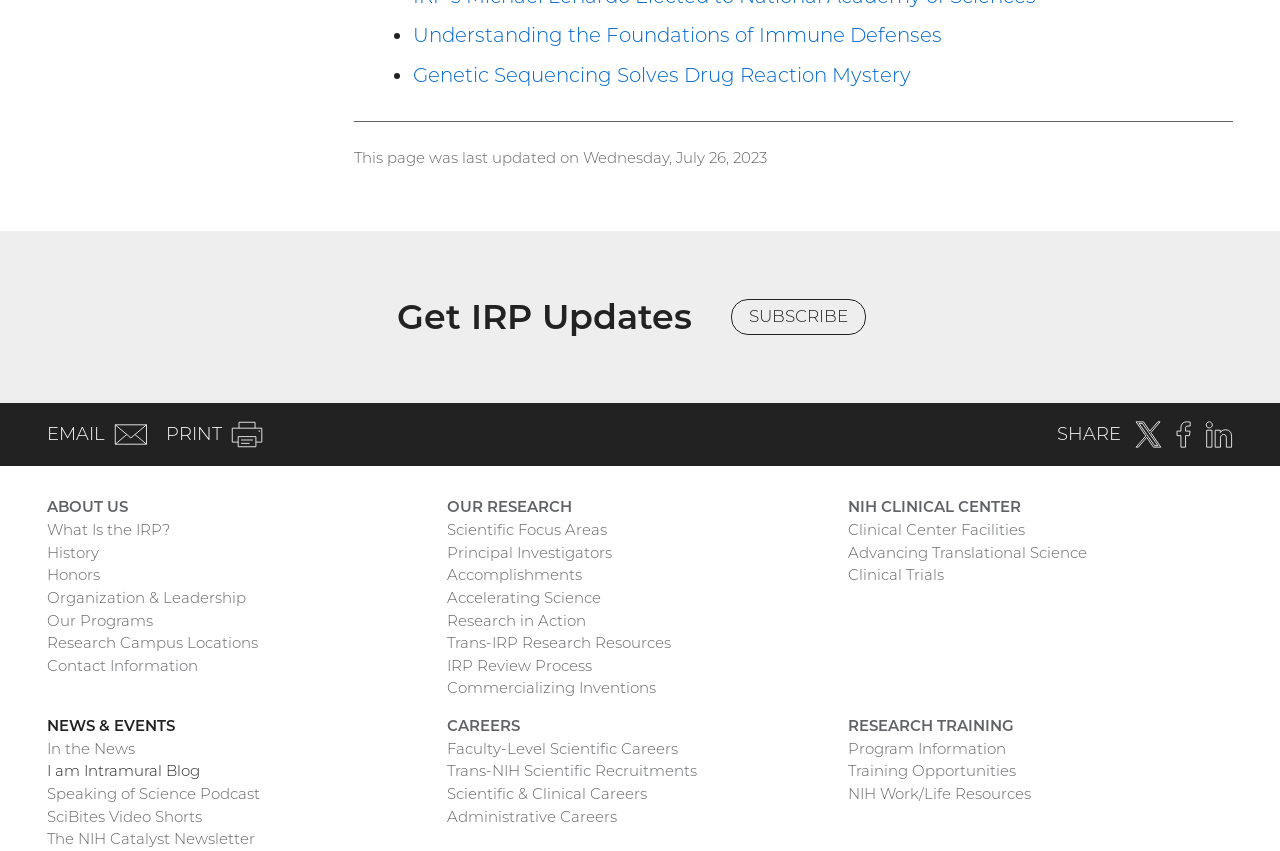Please identify the bounding box coordinates of the clickable area that will allow you to execute the instruction: "Share on Twitter".

[0.887, 0.494, 0.908, 0.527]